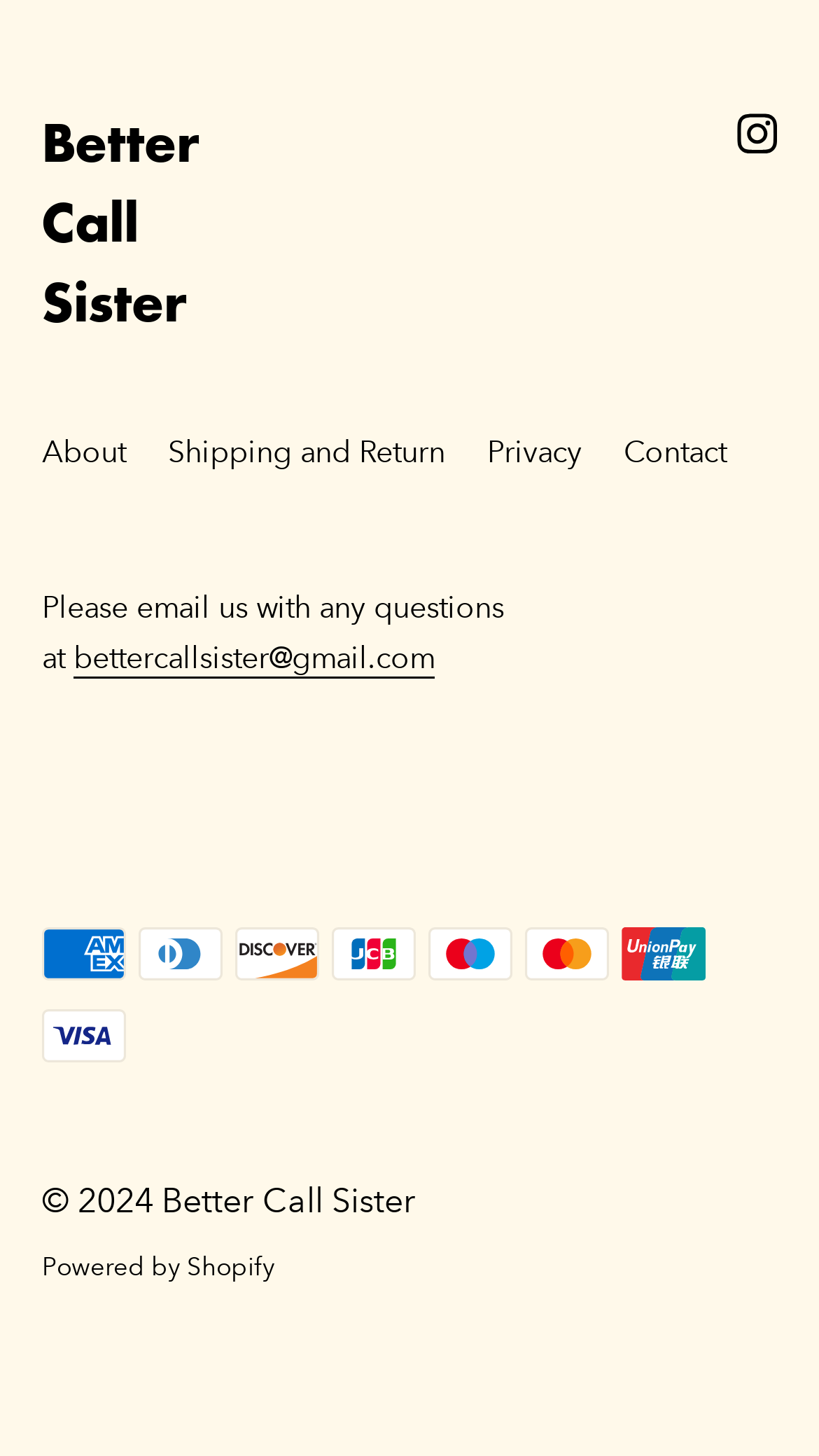Determine the bounding box coordinates for the UI element described. Format the coordinates as (top-left x, top-left y, bottom-right x, bottom-right y) and ensure all values are between 0 and 1. Element description: Shipping and Return

[0.179, 0.278, 0.569, 0.342]